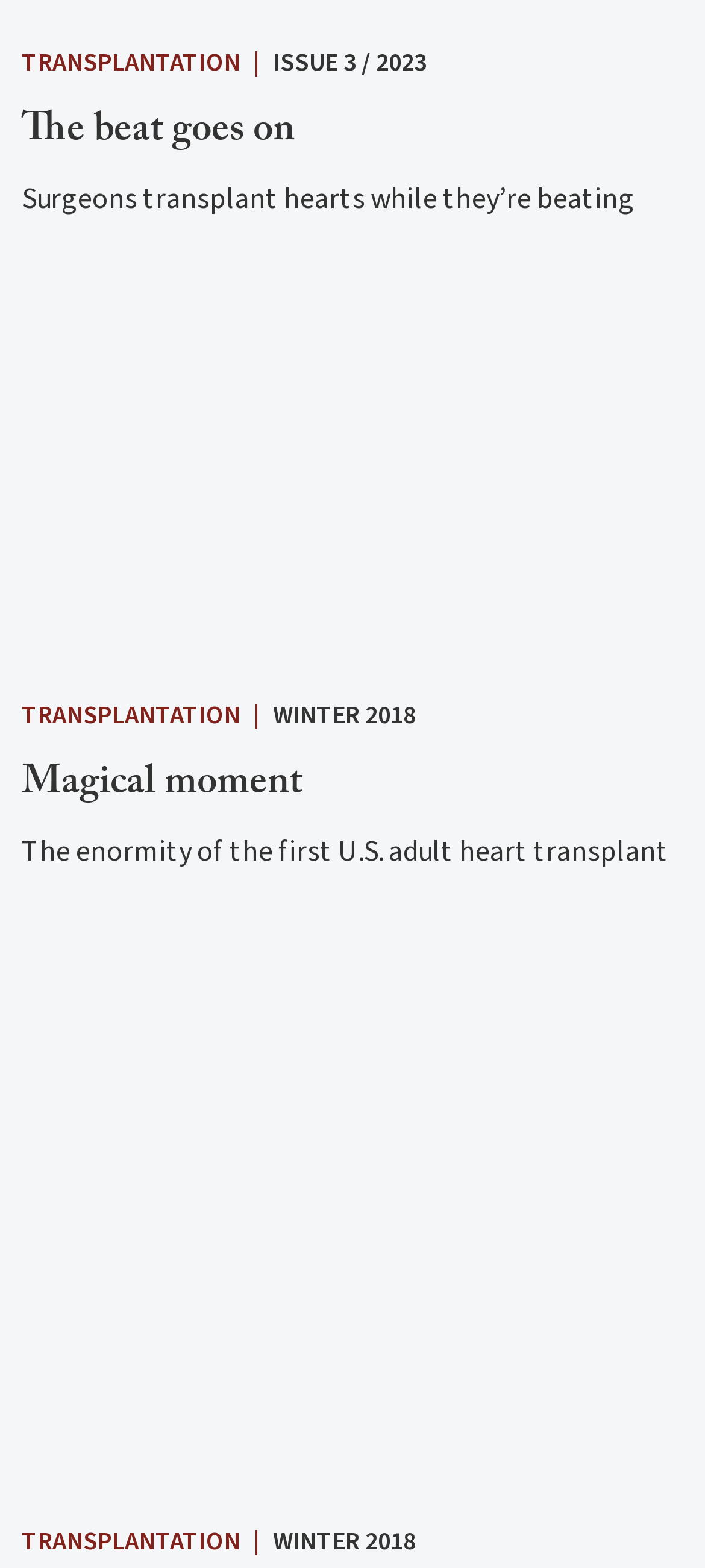Please find and report the bounding box coordinates of the element to click in order to perform the following action: "Read the article about the first U.S. adult heart transplant". The coordinates should be expressed as four float numbers between 0 and 1, in the format [left, top, right, bottom].

[0.031, 0.198, 0.969, 0.409]